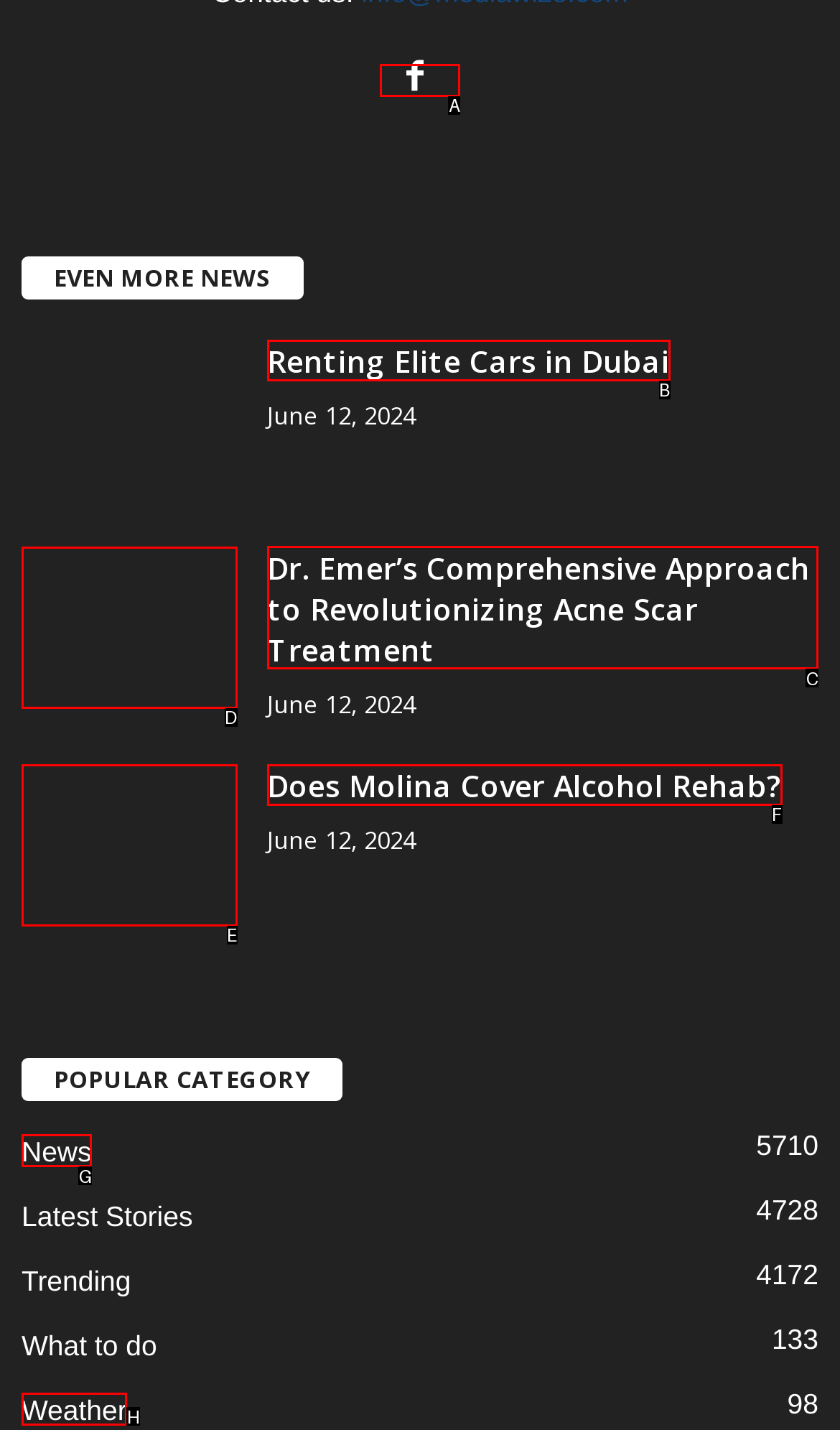Point out which UI element to click to complete this task: Read 'Dr. Emer’s Comprehensive Approach to Revolutionizing Acne Scar Treatment'
Answer with the letter corresponding to the right option from the available choices.

C